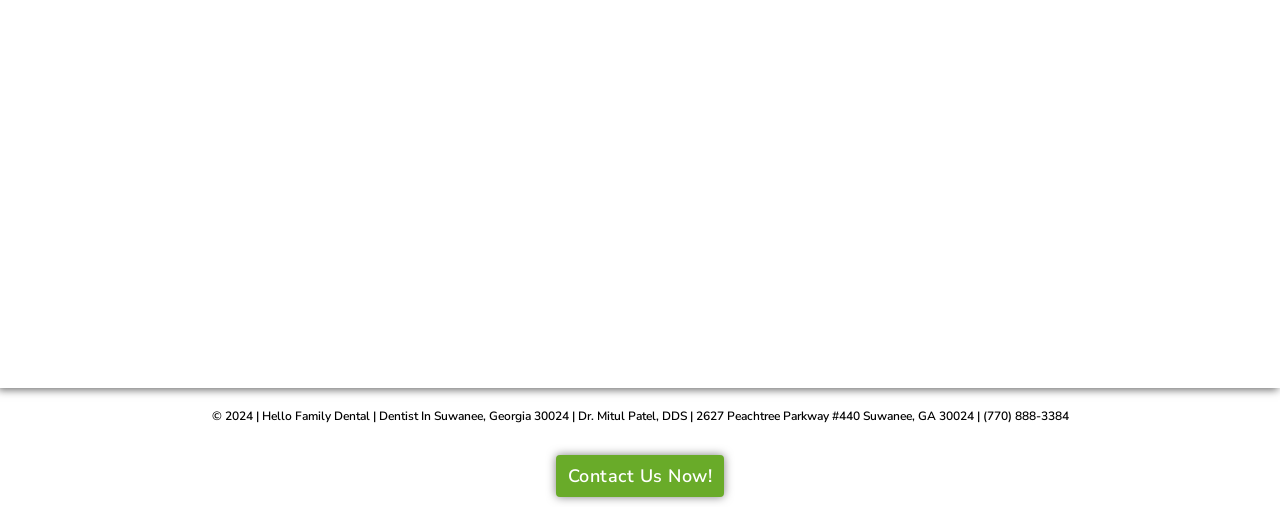What social media platform is linked to the dental office?
Please look at the screenshot and answer using one word or phrase.

Facebook